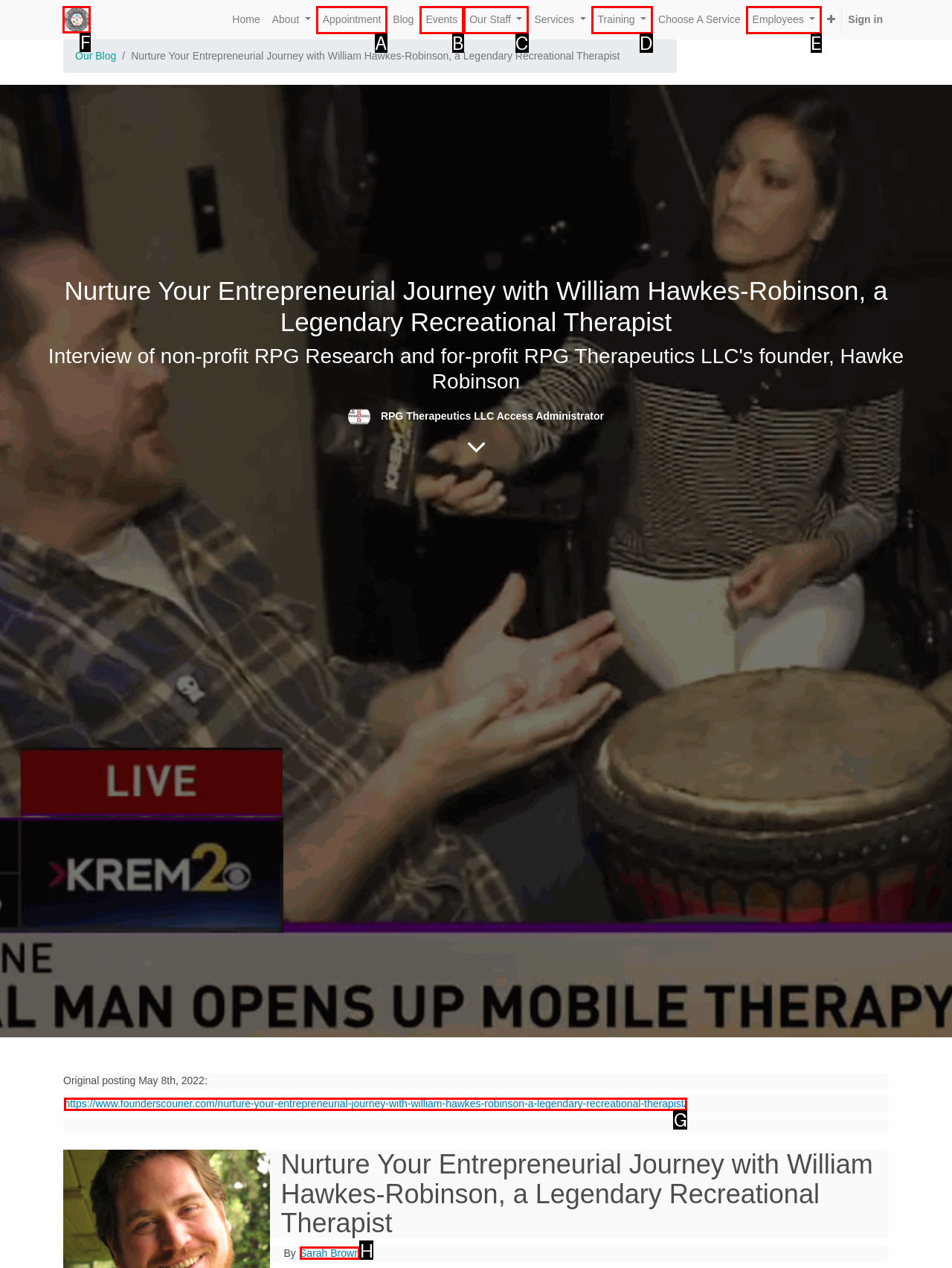Point out the specific HTML element to click to complete this task: Click the logo of RPG.LLC Reply with the letter of the chosen option.

F